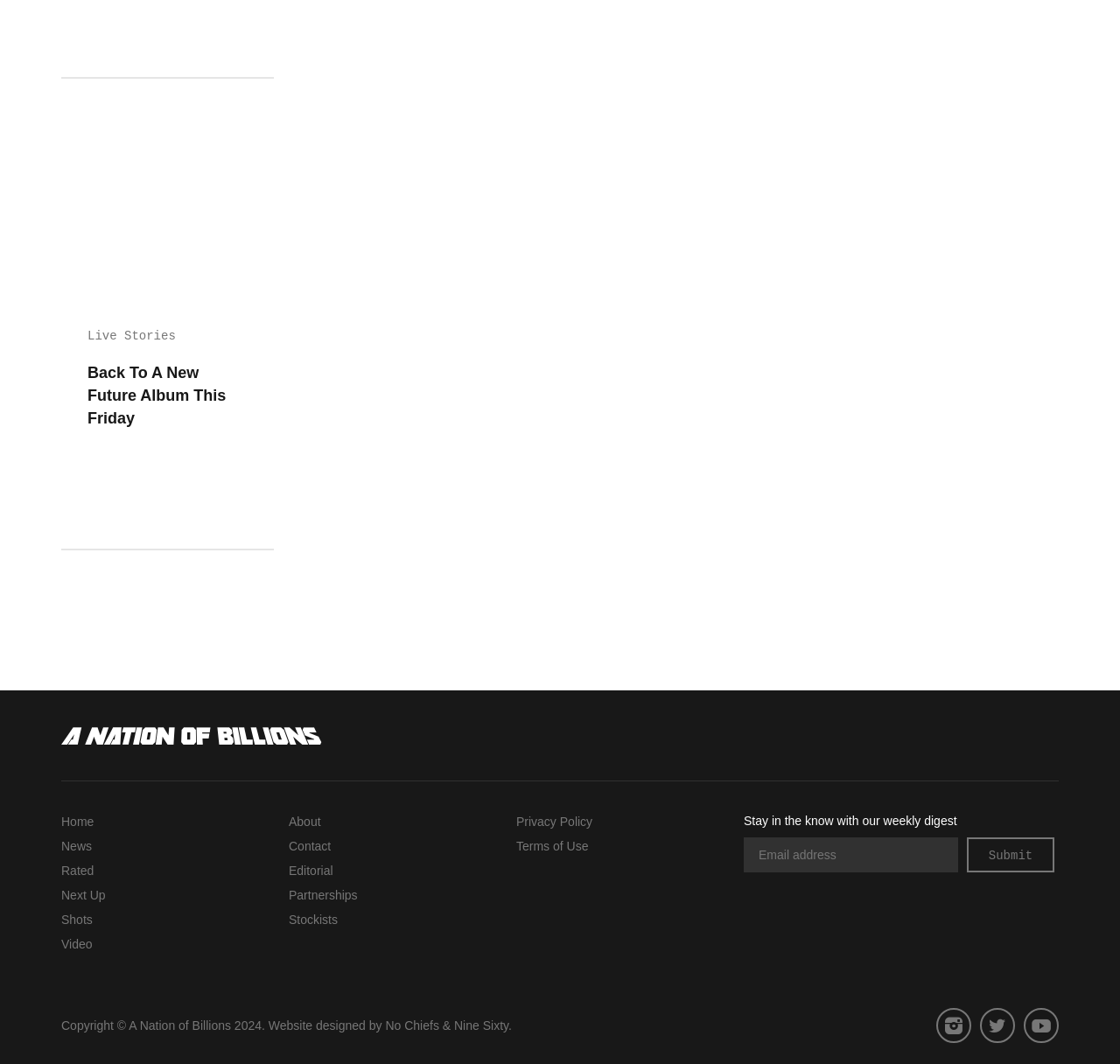Please determine the bounding box coordinates for the UI element described as: "Terms of Use".

[0.461, 0.788, 0.525, 0.802]